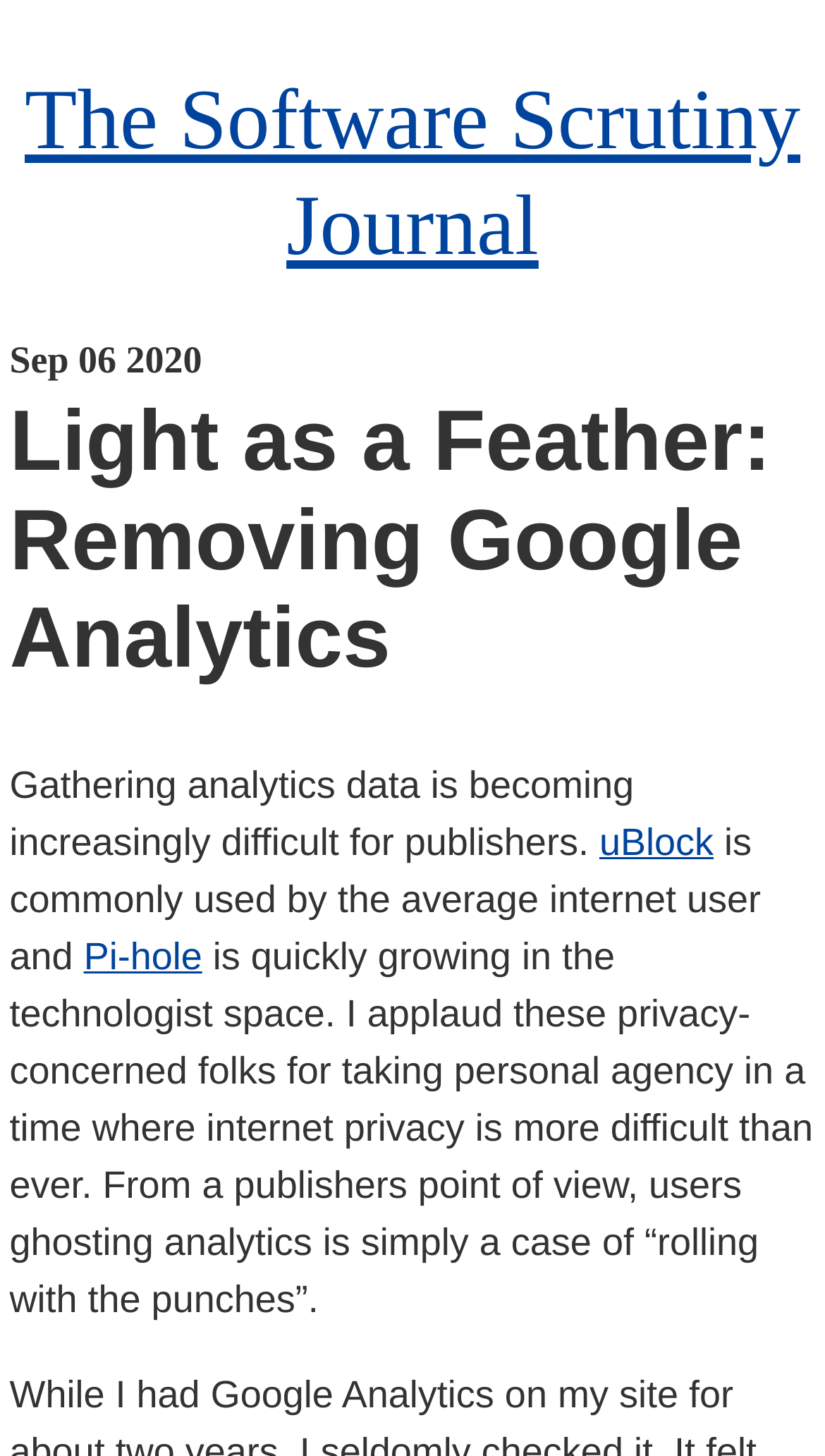What is the topic of the article?
Answer the question with a detailed explanation, including all necessary information.

I inferred the answer by analyzing the heading element with the text 'Light as a Feather: Removing Google Analytics' which is a child of the root element and has a larger bounding box than the other heading elements.